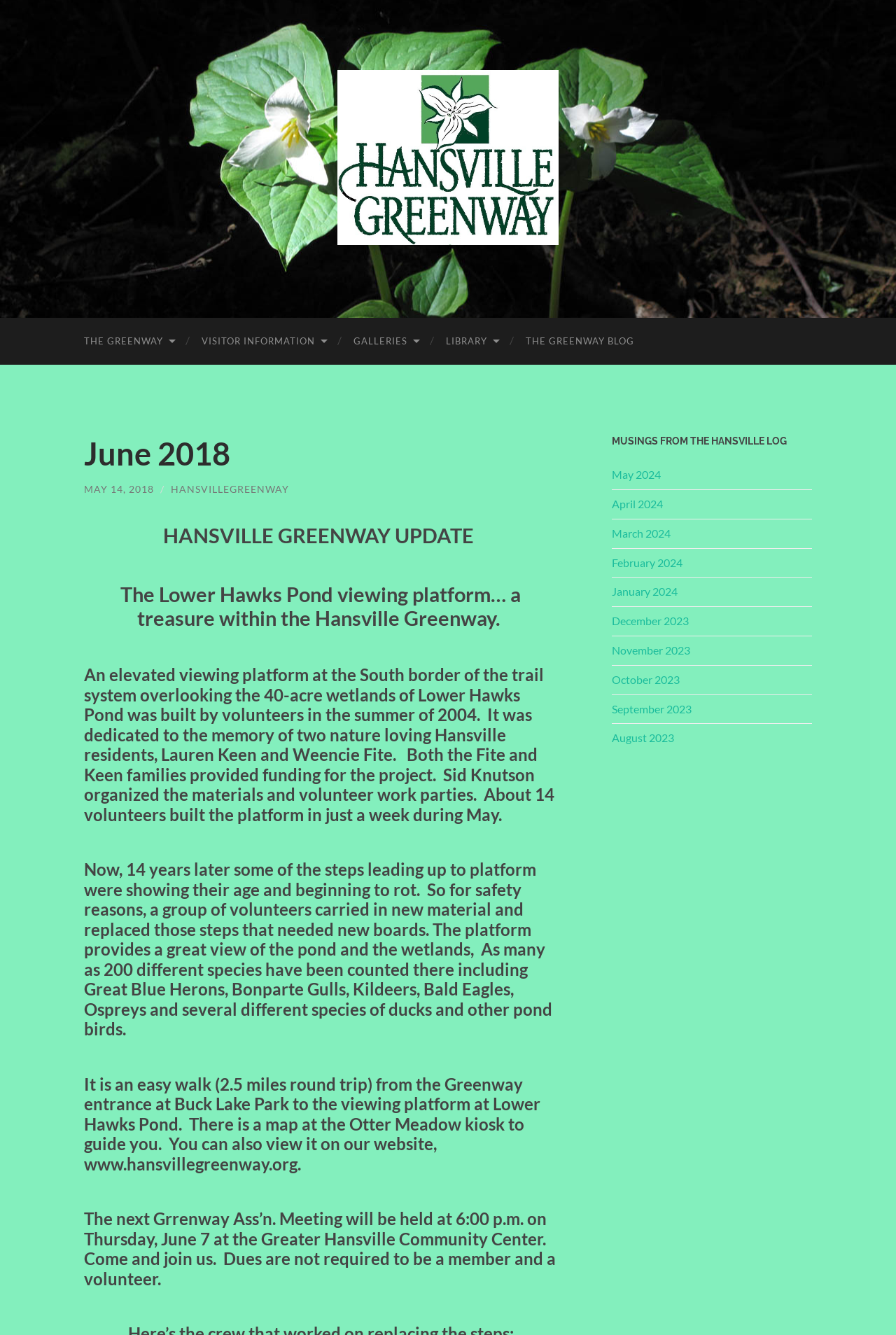Identify the bounding box coordinates for the UI element described by the following text: "November 2023". Provide the coordinates as four float numbers between 0 and 1, in the format [left, top, right, bottom].

[0.683, 0.482, 0.906, 0.493]